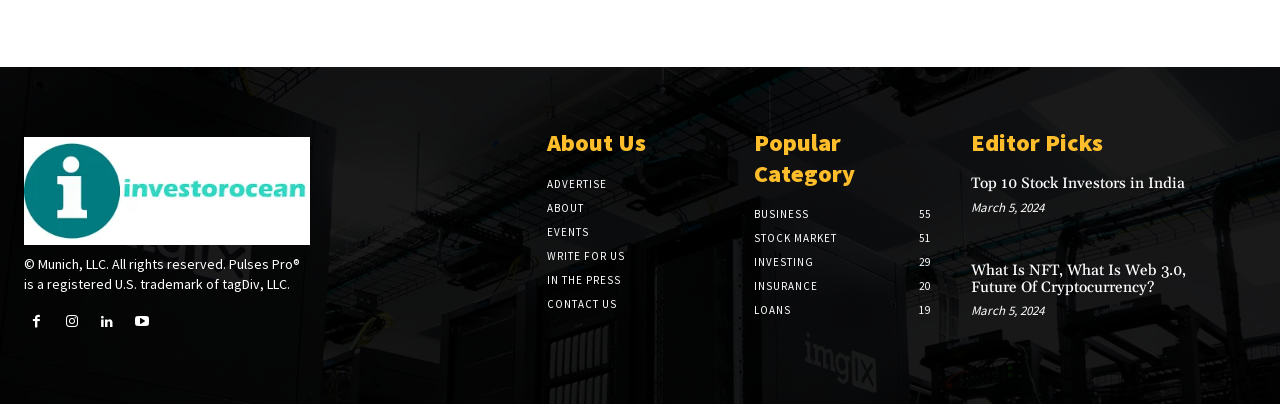Could you determine the bounding box coordinates of the clickable element to complete the instruction: "Click the 'Top 10 Stock Investors in India' article"? Provide the coordinates as four float numbers between 0 and 1, i.e., [left, top, right, bottom].

[0.758, 0.431, 0.925, 0.478]